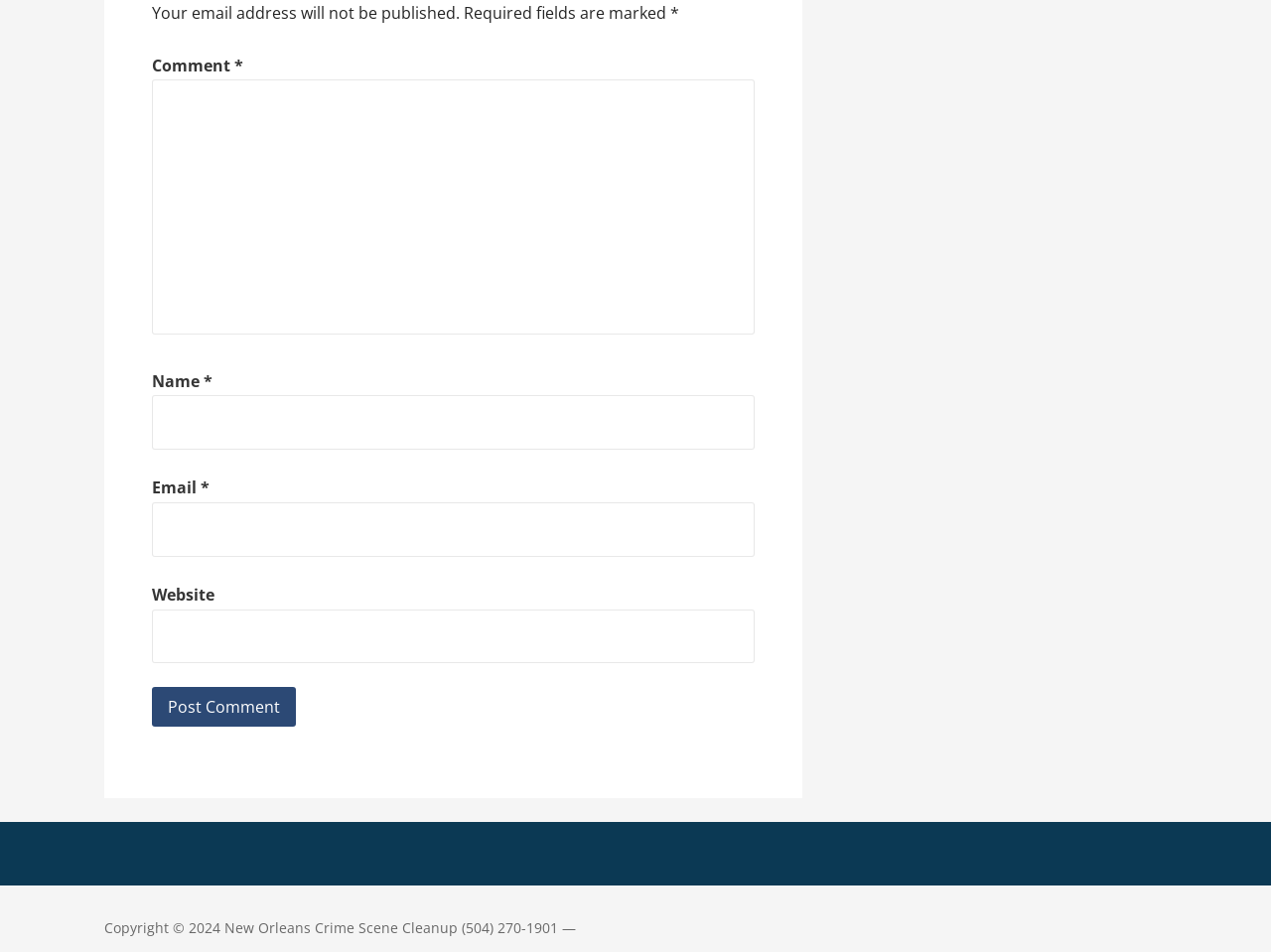What is the function of the button at the bottom?
Please interpret the details in the image and answer the question thoroughly.

The button at the bottom of the webpage has the label 'Post Comment', which suggests that its function is to submit the comment information entered in the textboxes.